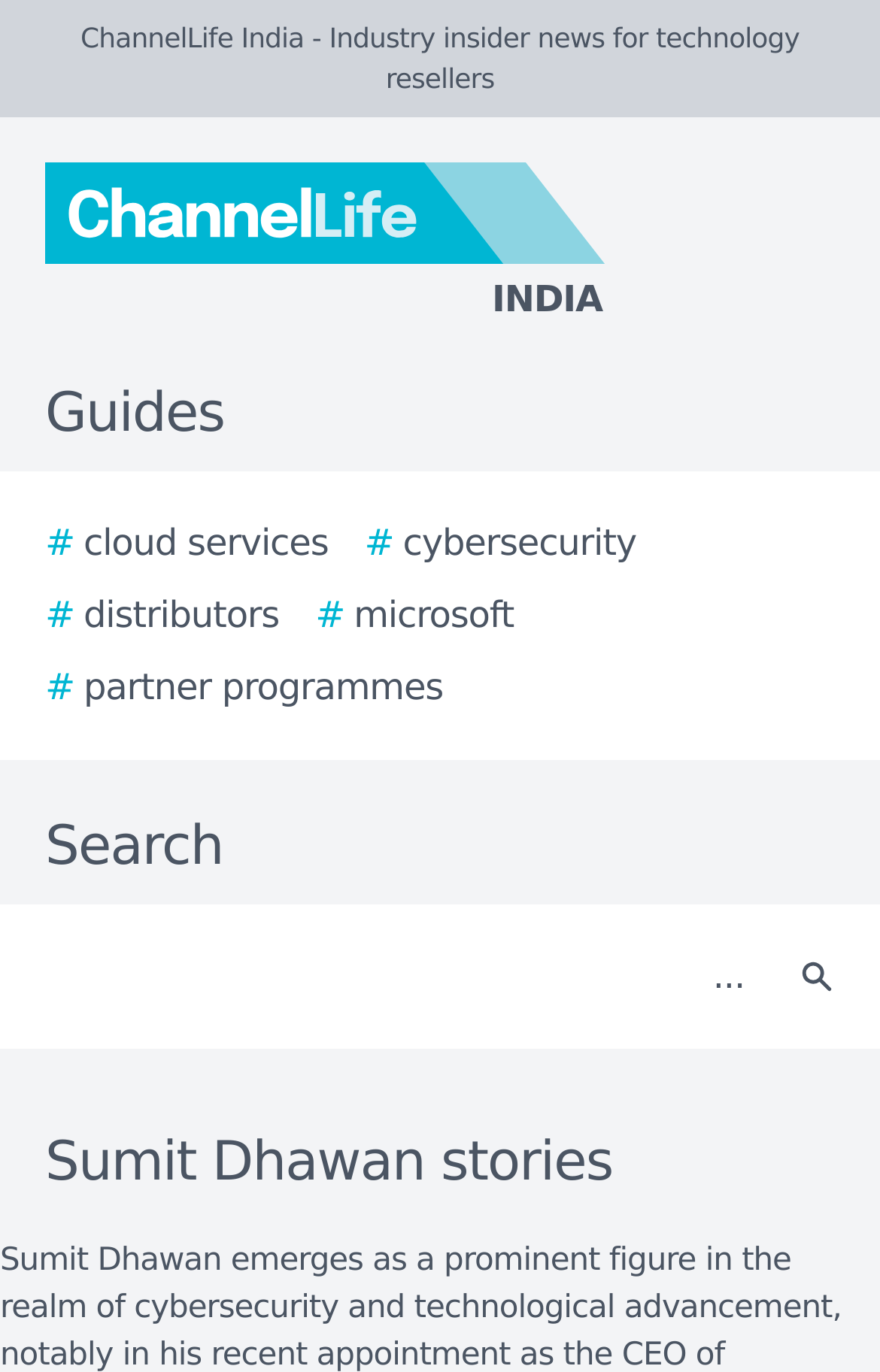Articulate a complete and detailed caption of the webpage elements.

The webpage is a list of stories about Sumit Dhawan, presented by ChannelLife India, a technology news website. At the top of the page, there is a header section that features the website's logo, a link to the ChannelLife India homepage, and a tagline that reads "Industry insider news for technology resellers". 

Below the header, there is a navigation menu with six links: "Guides", "# cloud services", "# cybersecurity", "# distributors", "# microsoft", and "# partner programmes". These links are arranged horizontally, with "Guides" on the left and "# partner programmes" on the right.

On the right side of the navigation menu, there is a search bar with a label "Search" and a search button. The search bar is a text box where users can input their search queries. The search button is located to the right of the text box and features a small icon.

The main content of the webpage is a list of stories about Sumit Dhawan, which is headed by a title "Sumit Dhawan stories". The title is centered at the top of the main content section, which takes up most of the webpage.